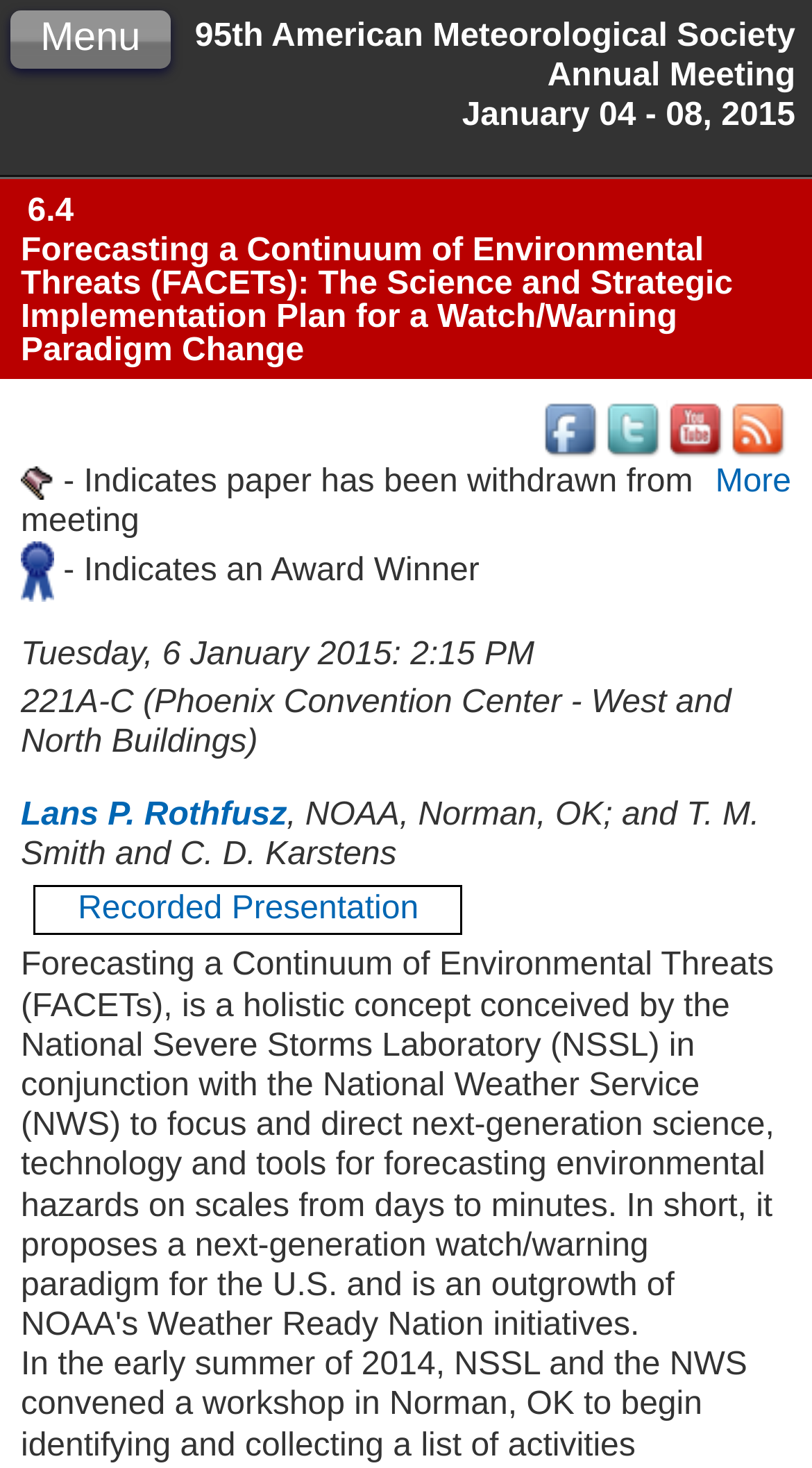What is the date of the 95th American Meteorological Society Annual Meeting? Examine the screenshot and reply using just one word or a brief phrase.

January 04 - 08, 2015